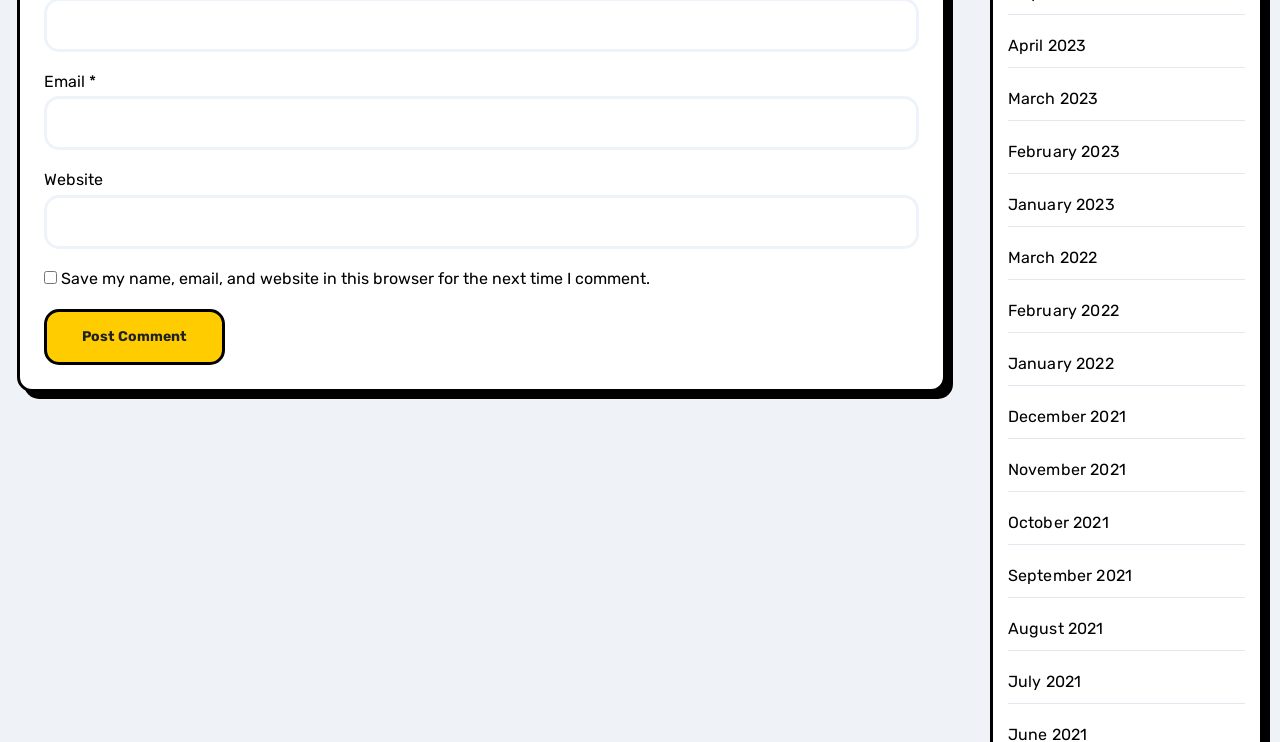Can you look at the image and give a comprehensive answer to the question:
What is the required field on the page?

The 'Email' input field has a required attribute set to True, which means that the user must fill in their email address in order to submit the form.